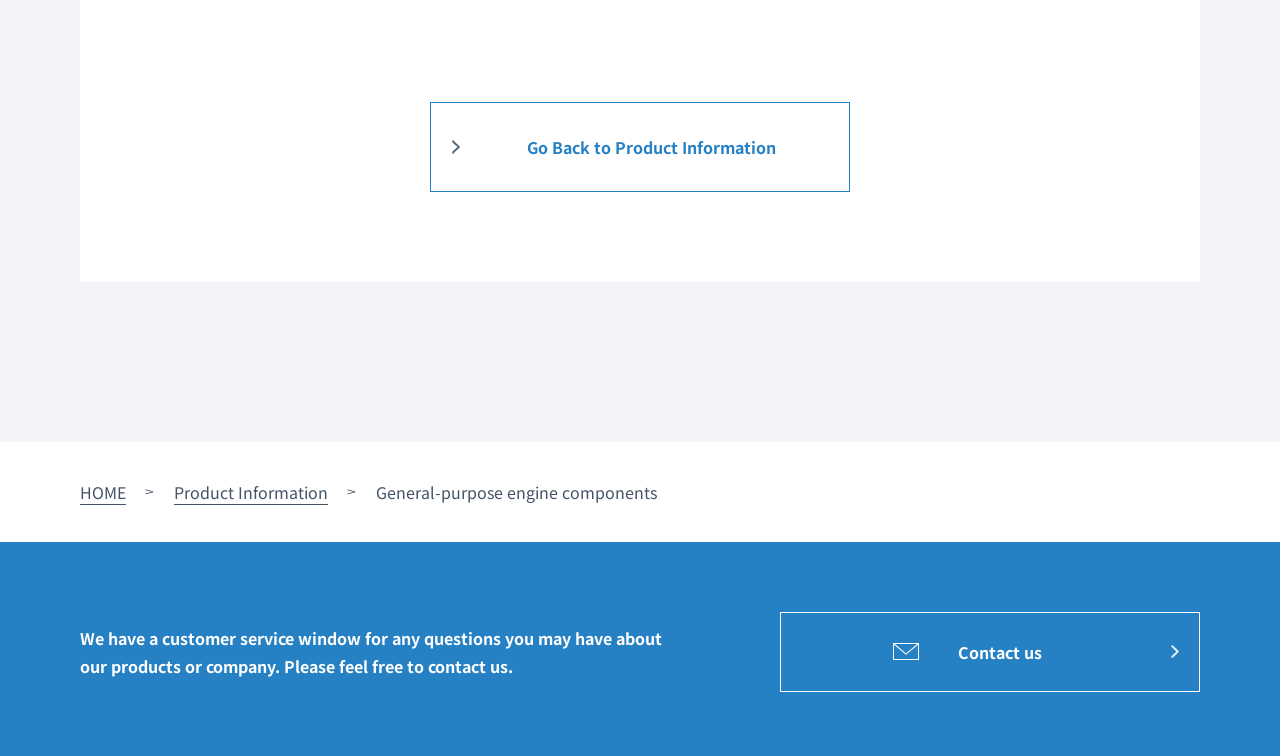Where can I find product information?
Using the image, give a concise answer in the form of a single word or short phrase.

Click 'Product Information' link